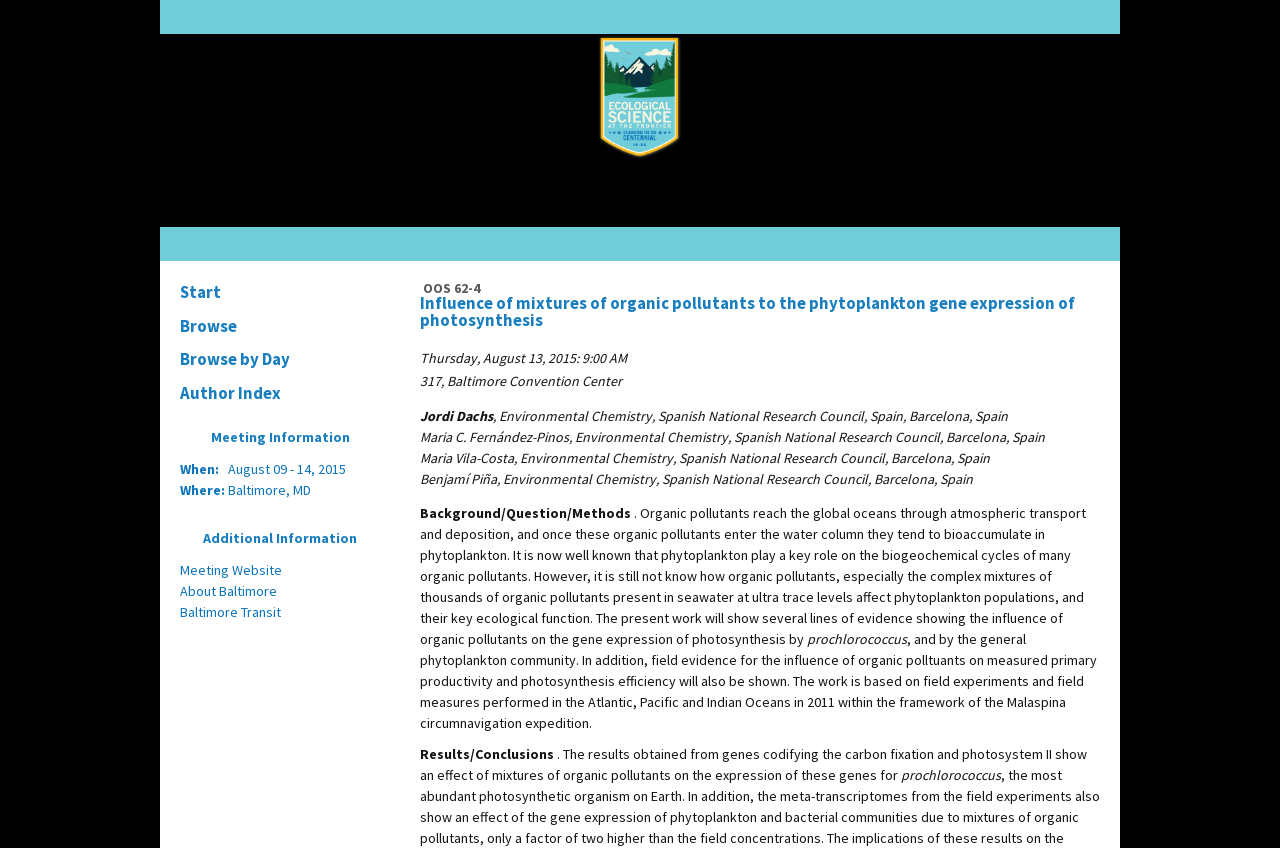Bounding box coordinates are specified in the format (top-left x, top-left y, bottom-right x, bottom-right y). All values are floating point numbers bounded between 0 and 1. Please provide the bounding box coordinate of the region this sentence describes: Start

[0.133, 0.325, 0.305, 0.365]